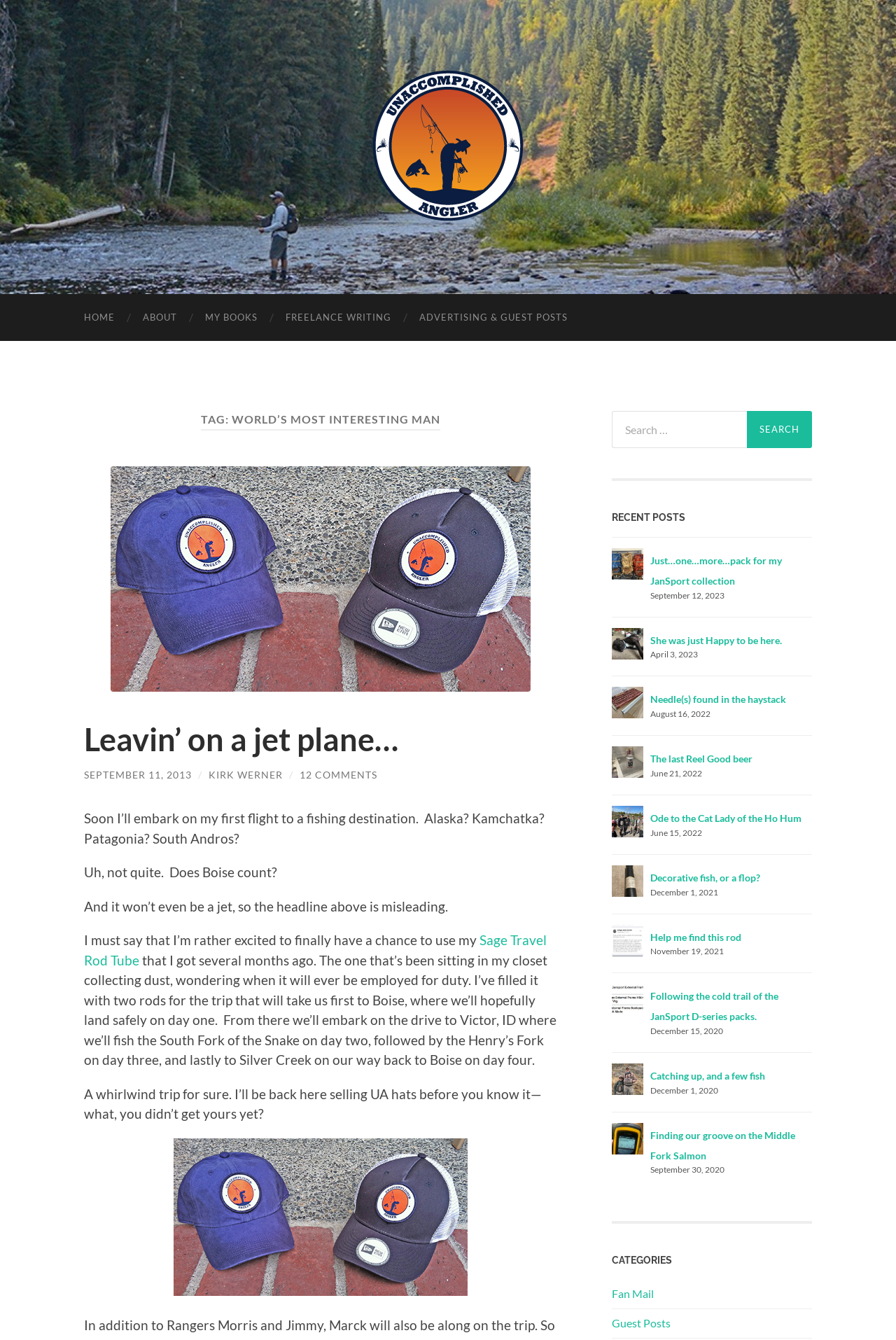Given the description Sage Travel Rod Tube, predict the bounding box coordinates of the UI element. Ensure the coordinates are in the format (top-left x, top-left y, bottom-right x, bottom-right y) and all values are between 0 and 1.

[0.094, 0.696, 0.61, 0.722]